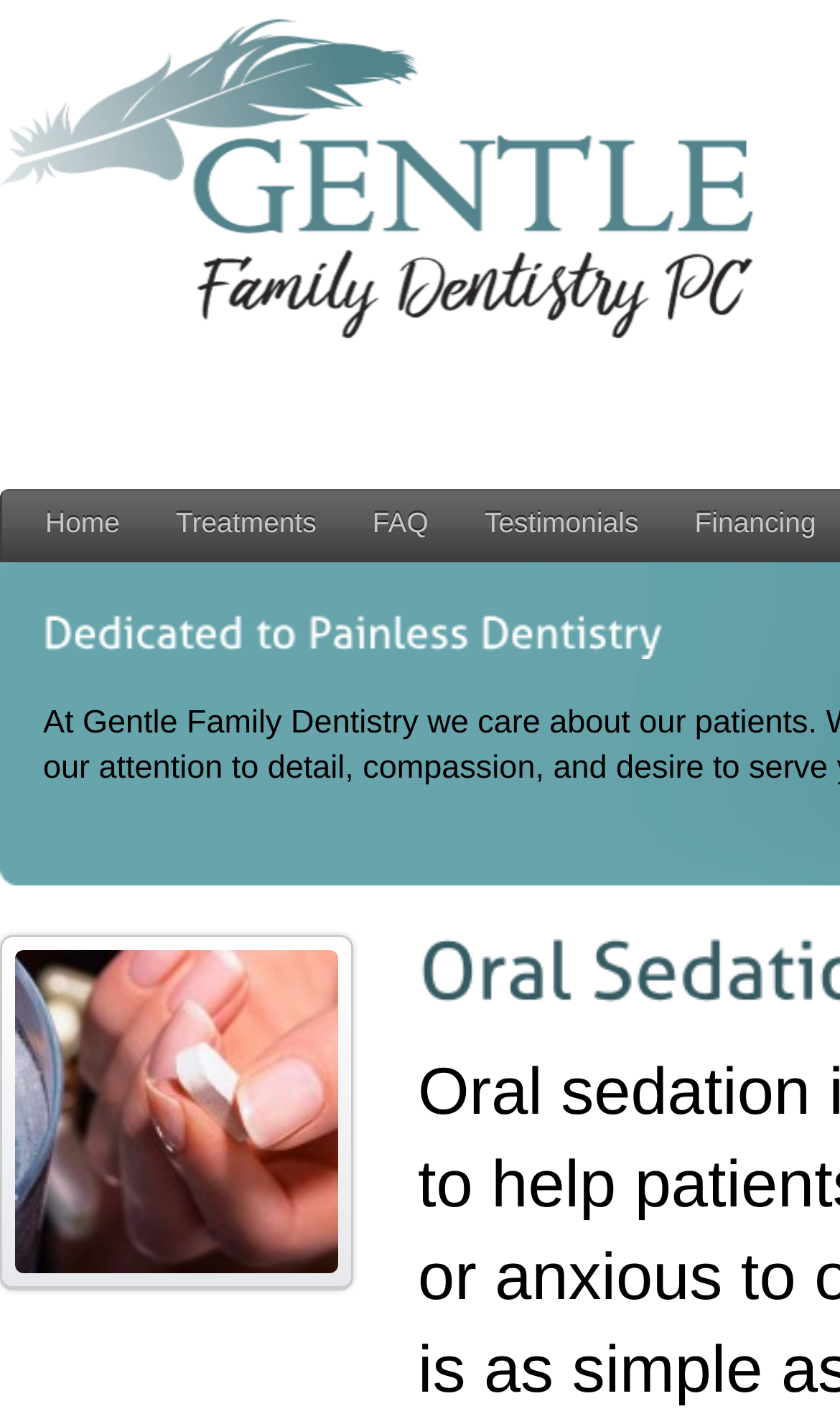Identify the bounding box coordinates of the HTML element based on this description: "FAQ".

[0.41, 0.347, 0.544, 0.39]